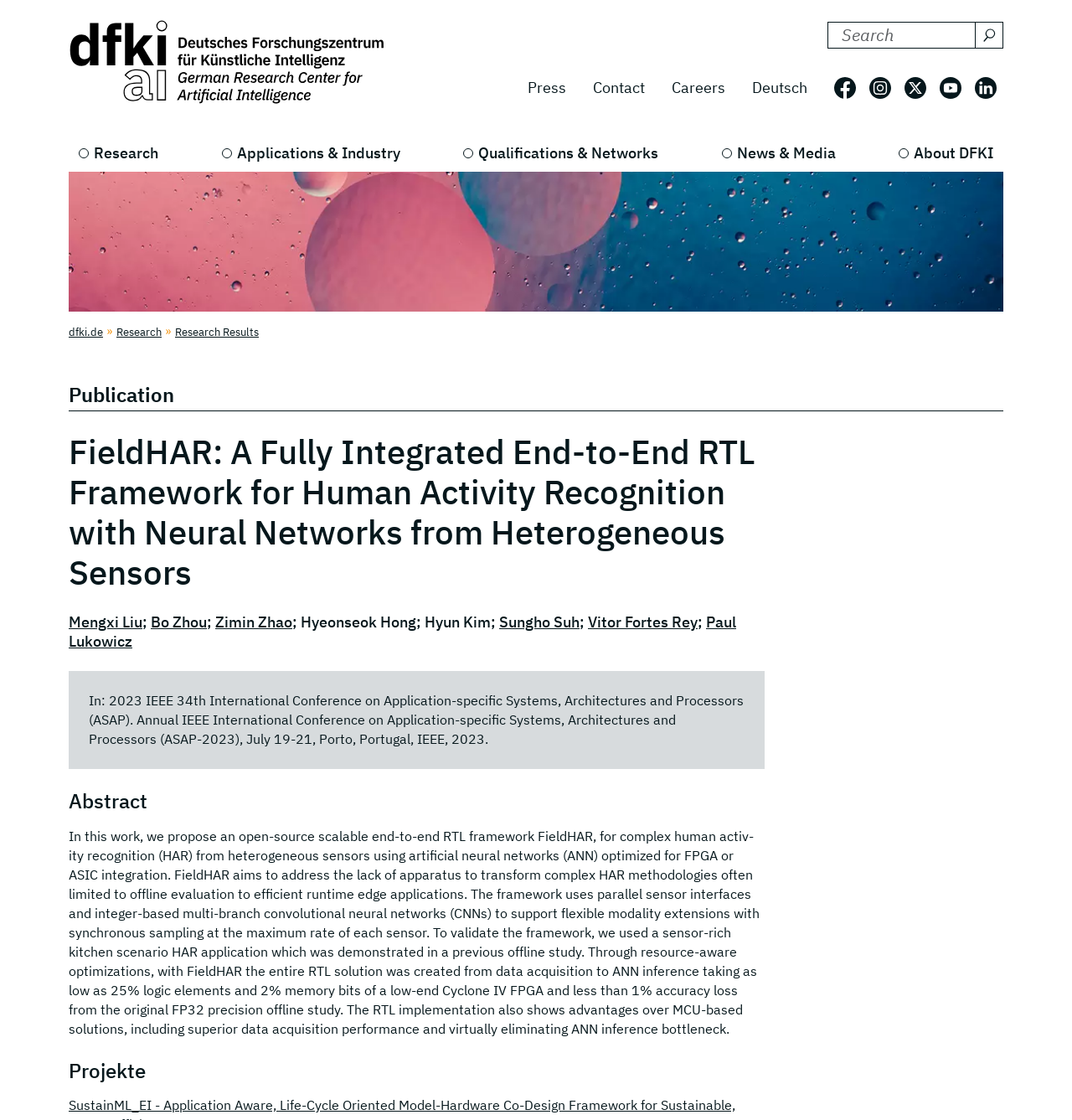Answer the following query concisely with a single word or phrase:
What is the name of the framework proposed in the publication?

FieldHAR